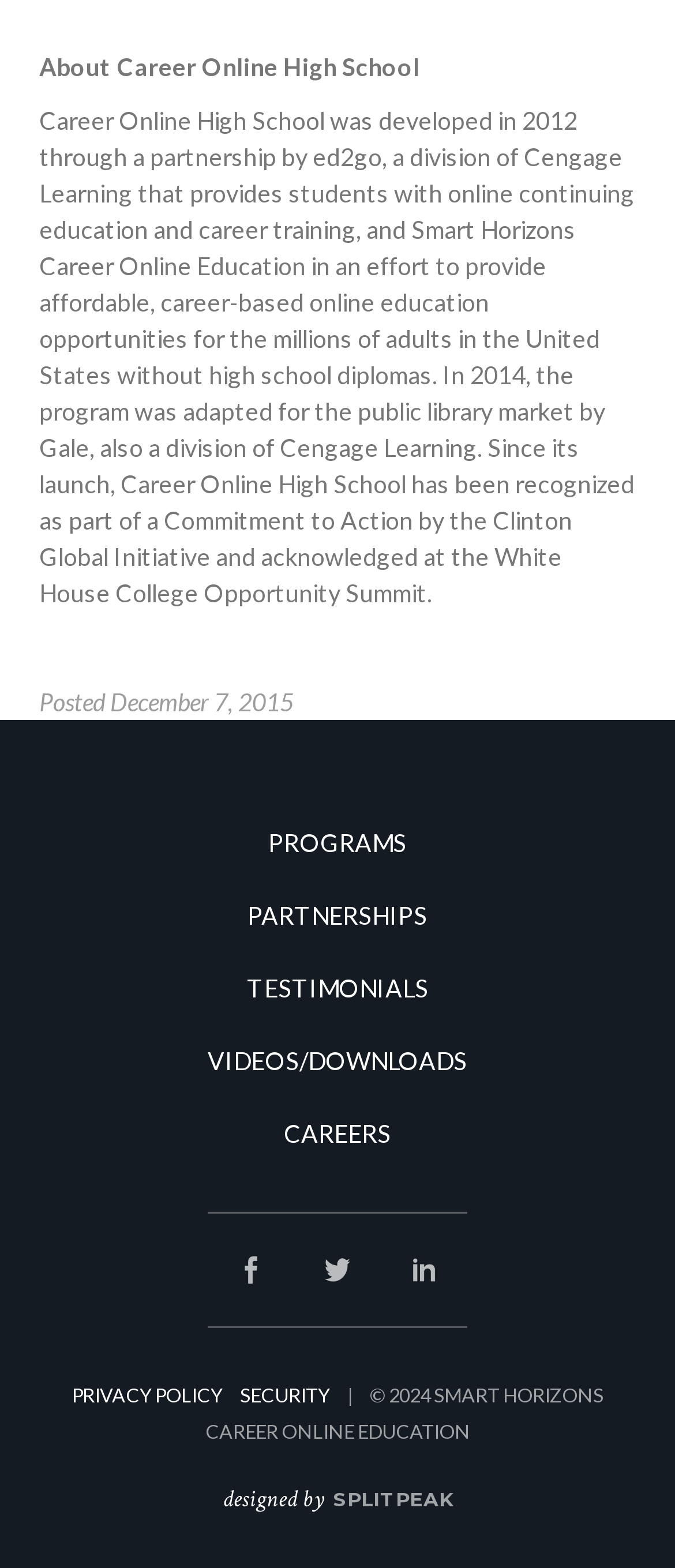What is the name of the high school?
Using the information from the image, answer the question thoroughly.

The name of the high school is mentioned in the first StaticText element, which says 'About Career Online High School'.